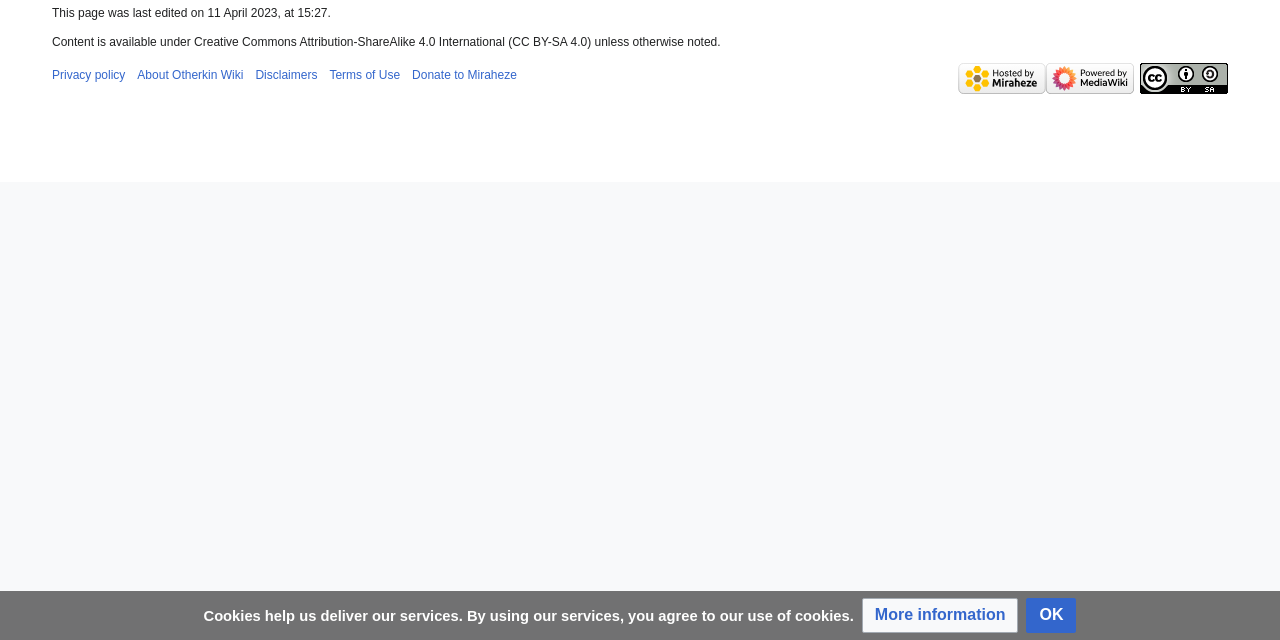Extract the bounding box coordinates for the UI element described by the text: "Privacy policy". The coordinates should be in the form of [left, top, right, bottom] with values between 0 and 1.

[0.041, 0.105, 0.098, 0.127]